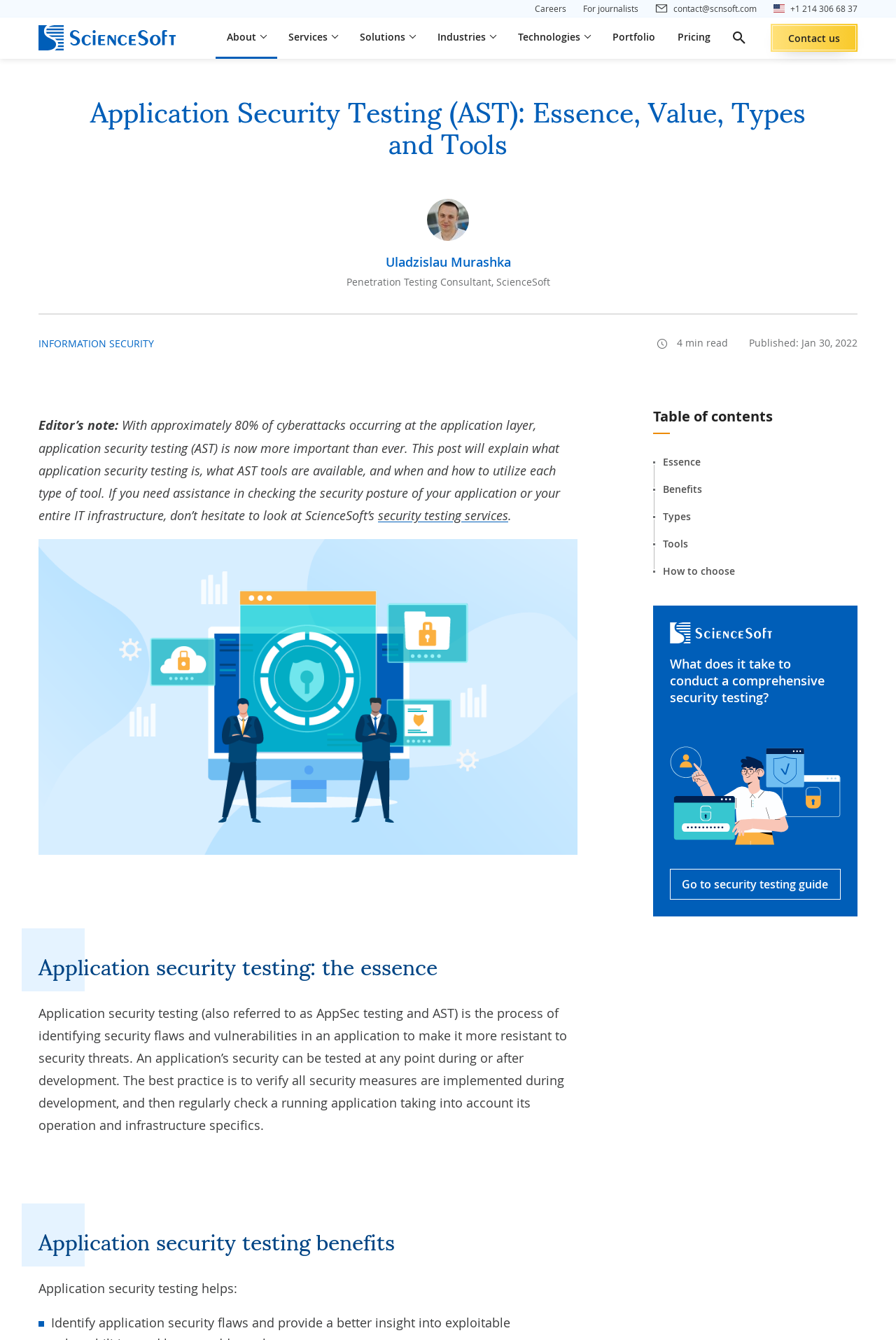Indicate the bounding box coordinates of the element that needs to be clicked to satisfy the following instruction: "Click the button". The coordinates should be four float numbers between 0 and 1, i.e., [left, top, right, bottom].

None